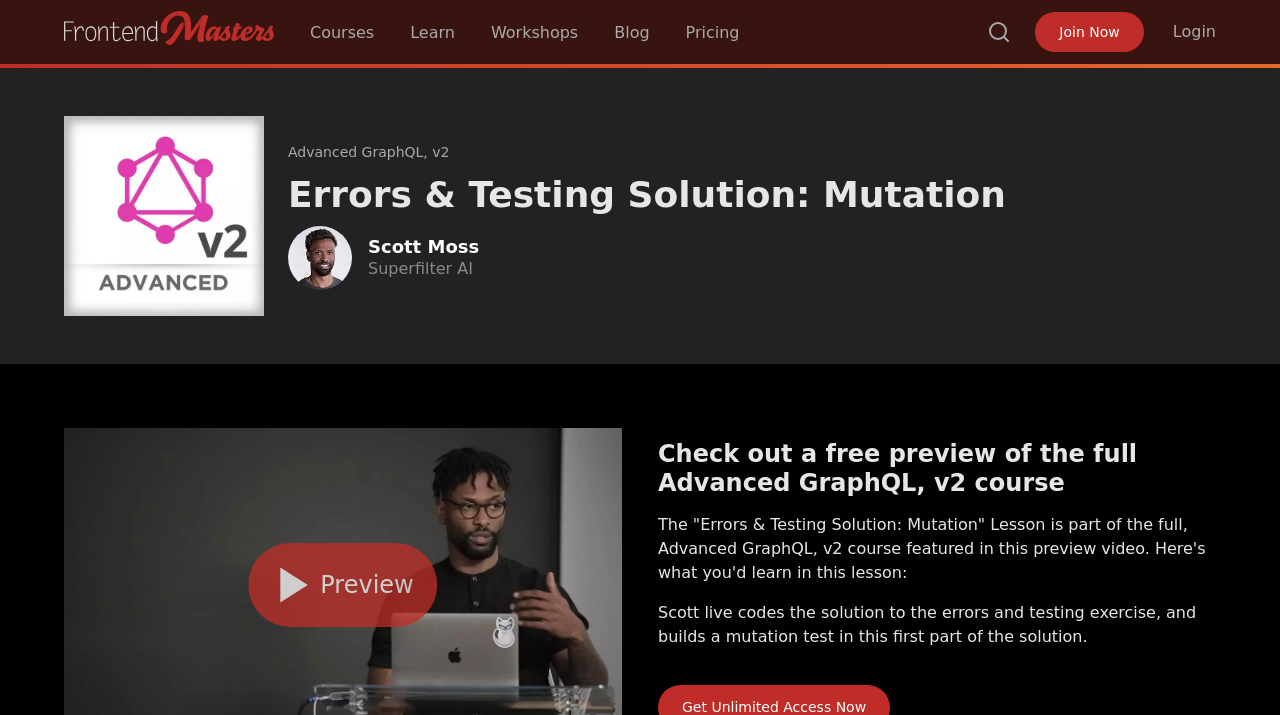Could you highlight the region that needs to be clicked to execute the instruction: "Search for a course"?

[0.771, 0.028, 0.79, 0.062]